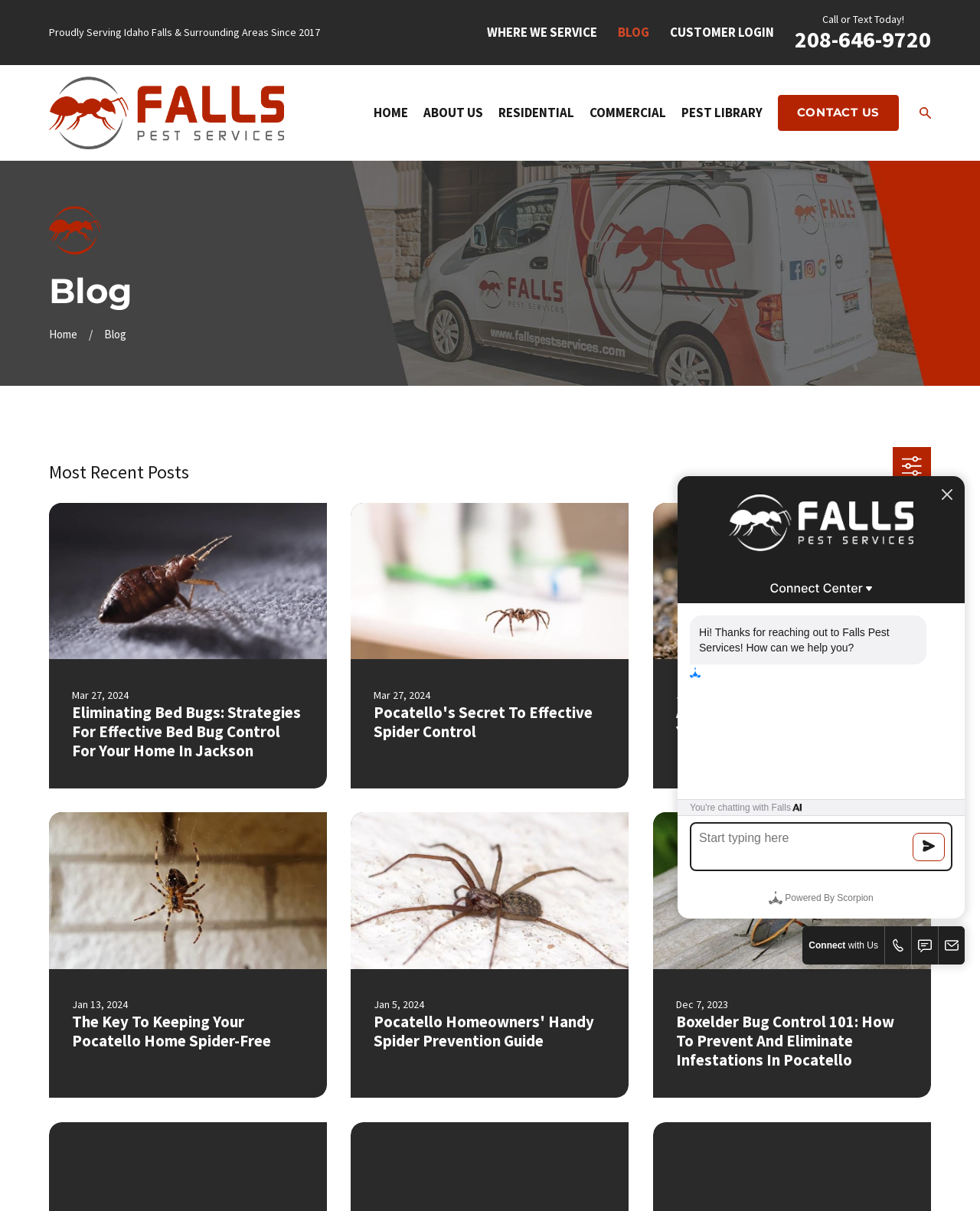What is the phone number to call or text?
Answer with a single word or short phrase according to what you see in the image.

208-646-9720